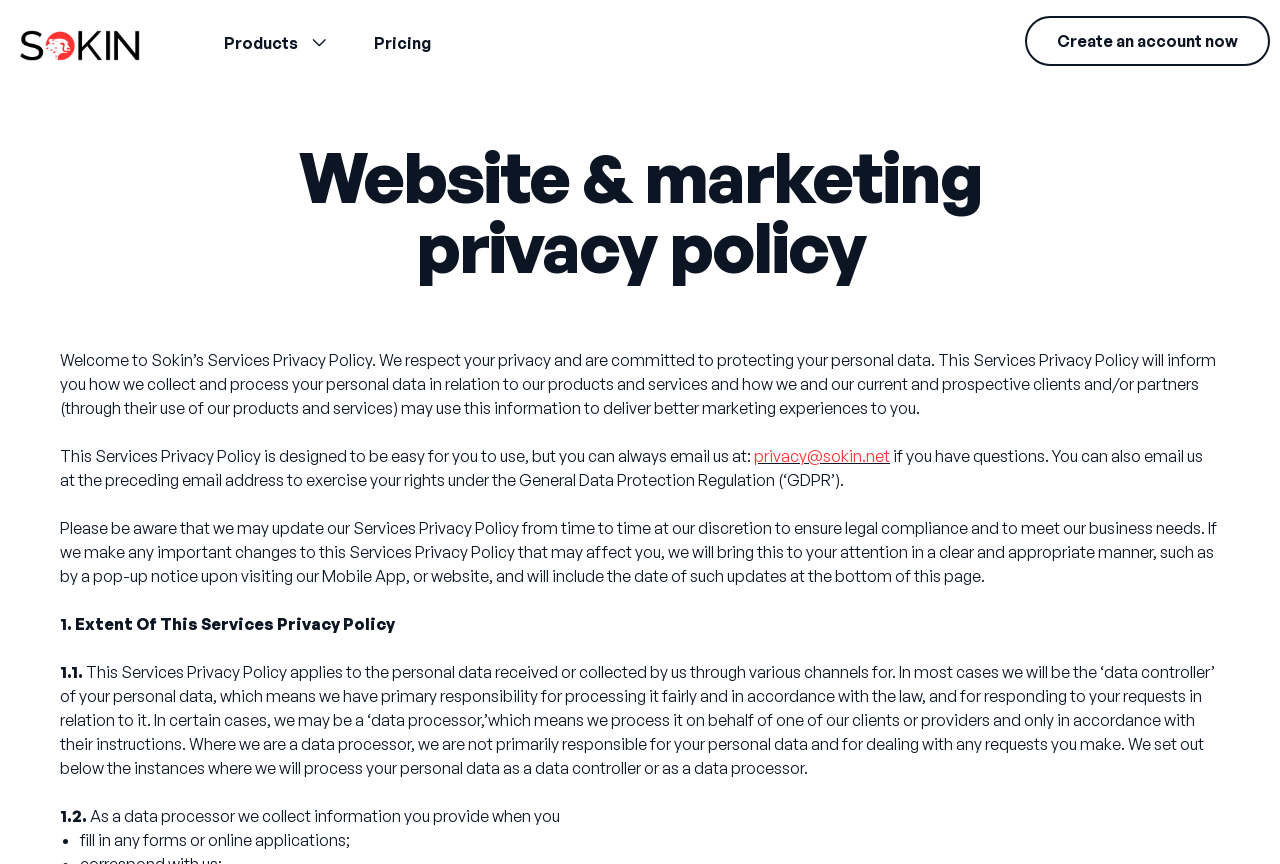What is the name of the company?
Please provide a single word or phrase as the answer based on the screenshot.

Sokin